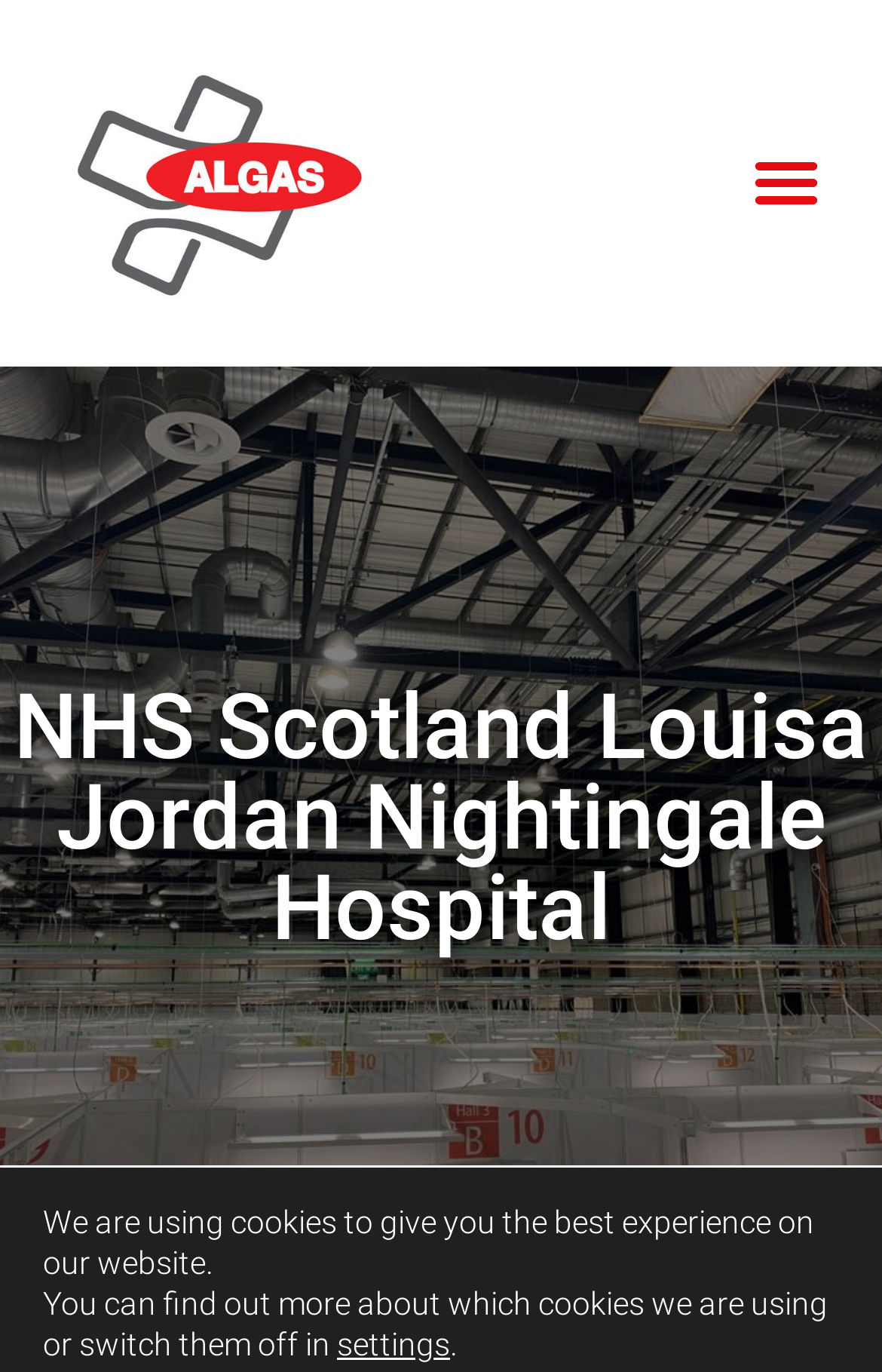Provide the bounding box coordinates of the HTML element this sentence describes: "Menu". The bounding box coordinates consist of four float numbers between 0 and 1, i.e., [left, top, right, bottom].

[0.833, 0.096, 0.949, 0.171]